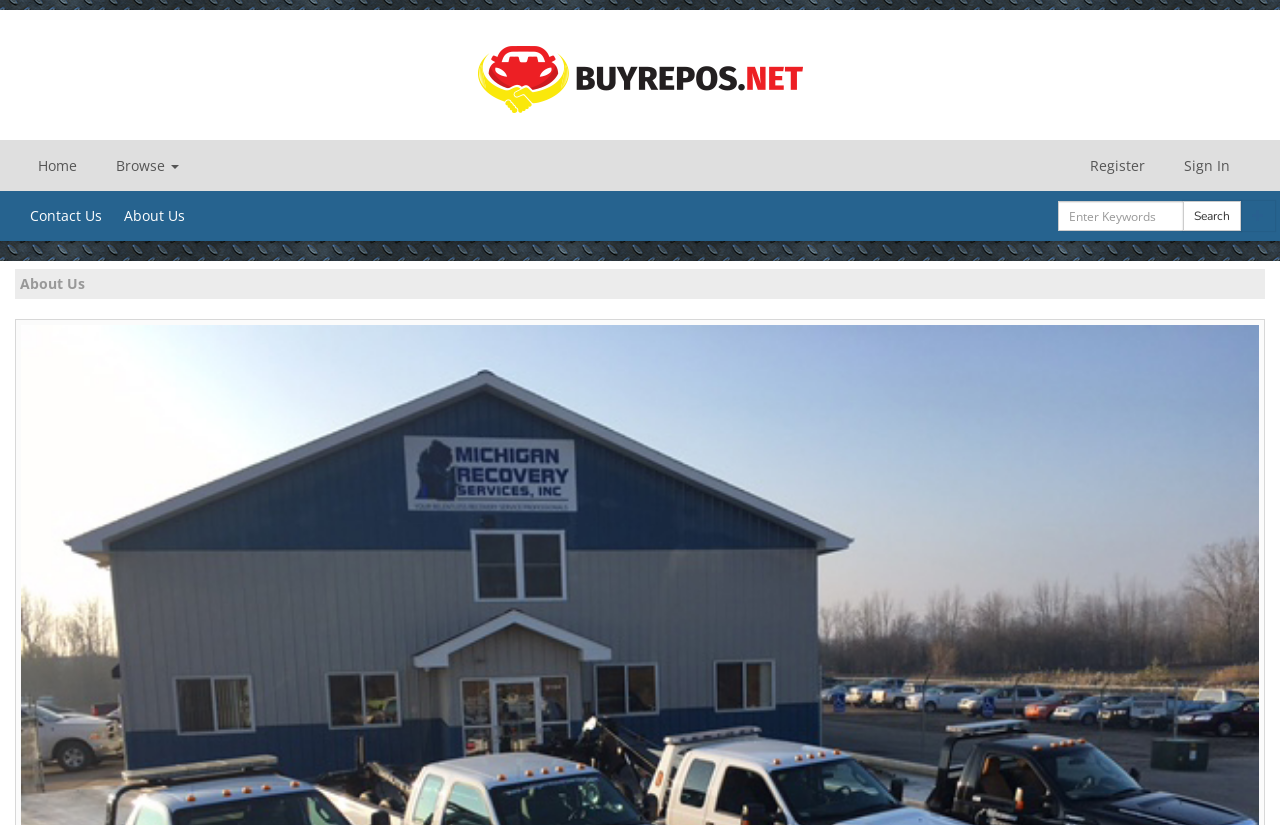How many navigation links are at the top of the page?
Give a detailed response to the question by analyzing the screenshot.

The top navigation bar contains four links: Home, Browse, Register, and Sign In. These links are likely to be the main navigation points for users to access different sections of the website.